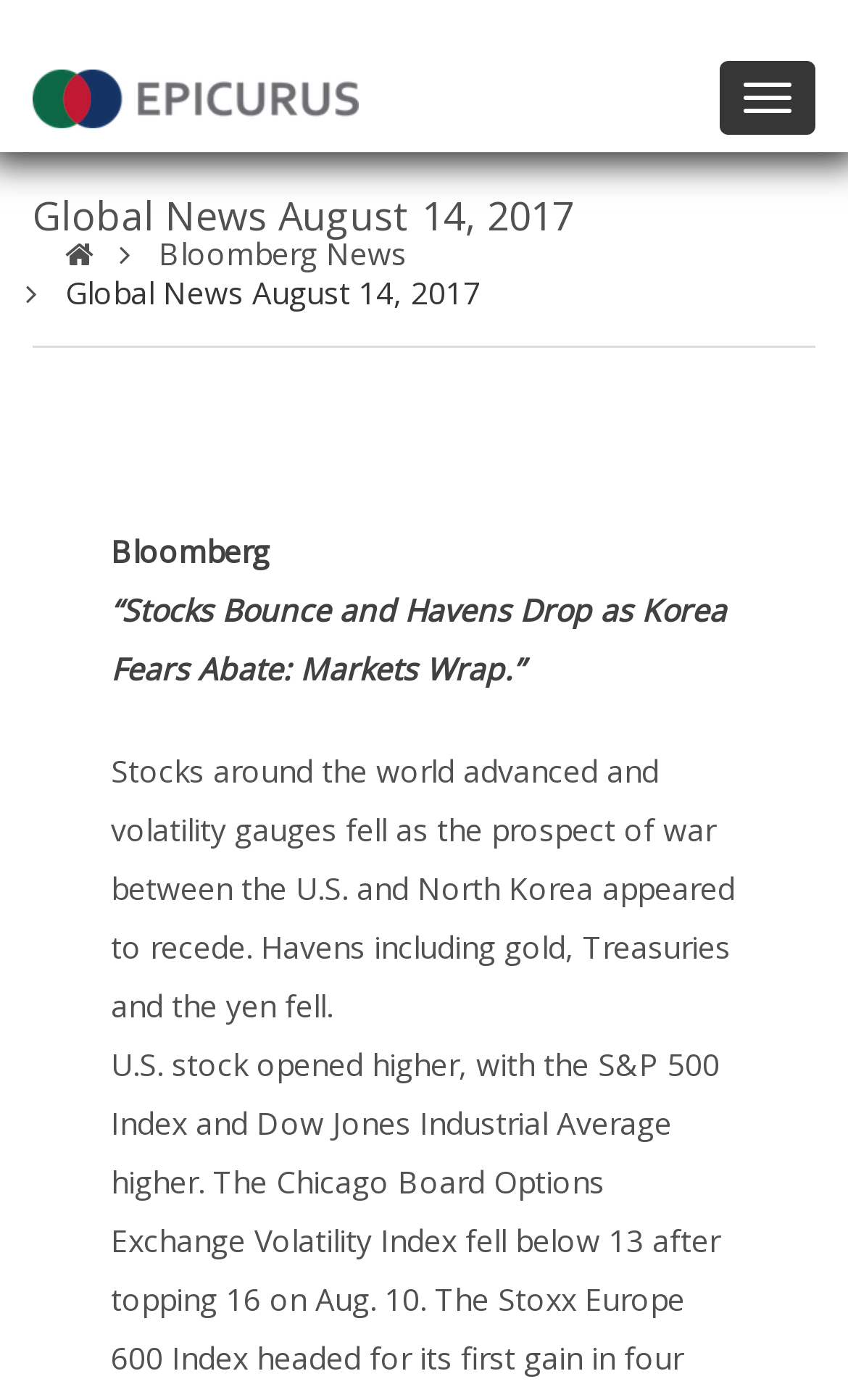Use a single word or phrase to answer the following:
What is the name of the philosopher mentioned?

Epicurus